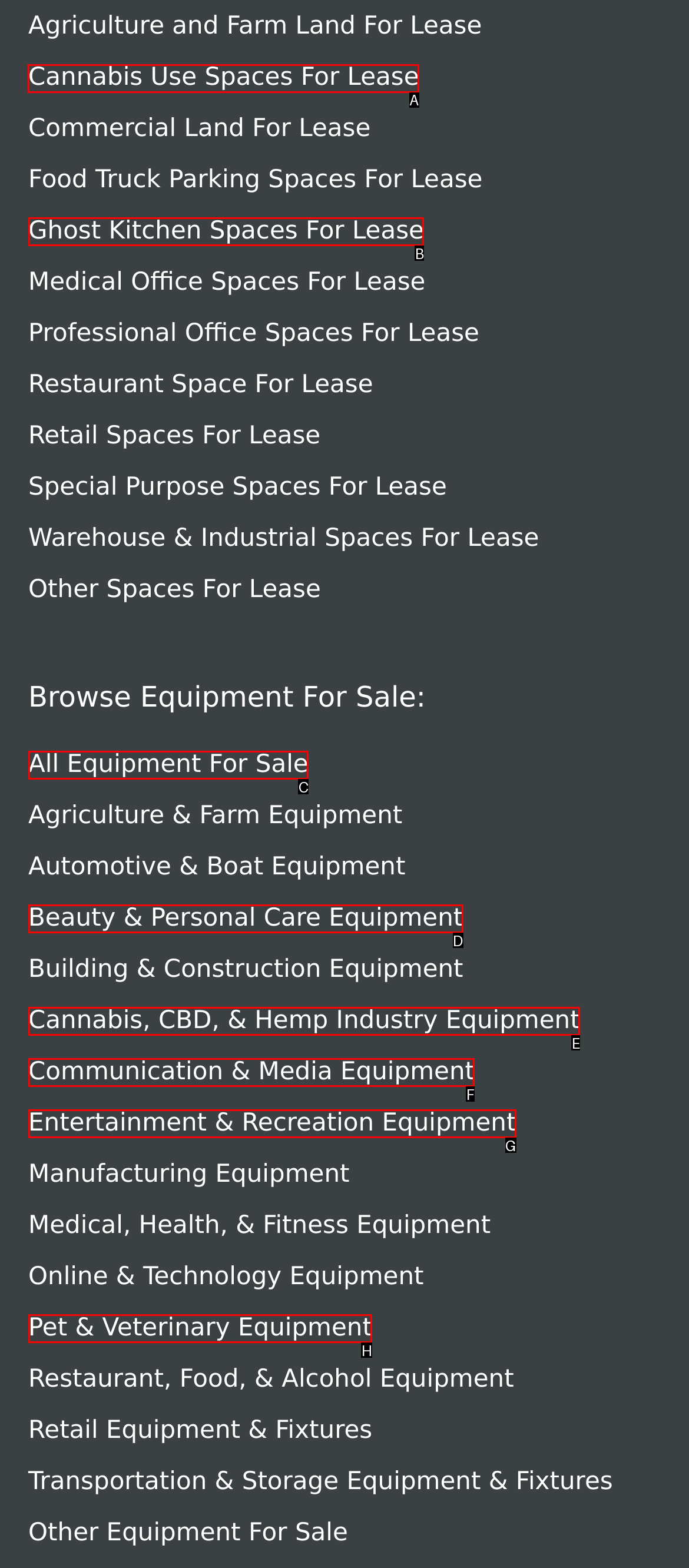Tell me which one HTML element I should click to complete the following task: Check cannabis use spaces for lease Answer with the option's letter from the given choices directly.

A